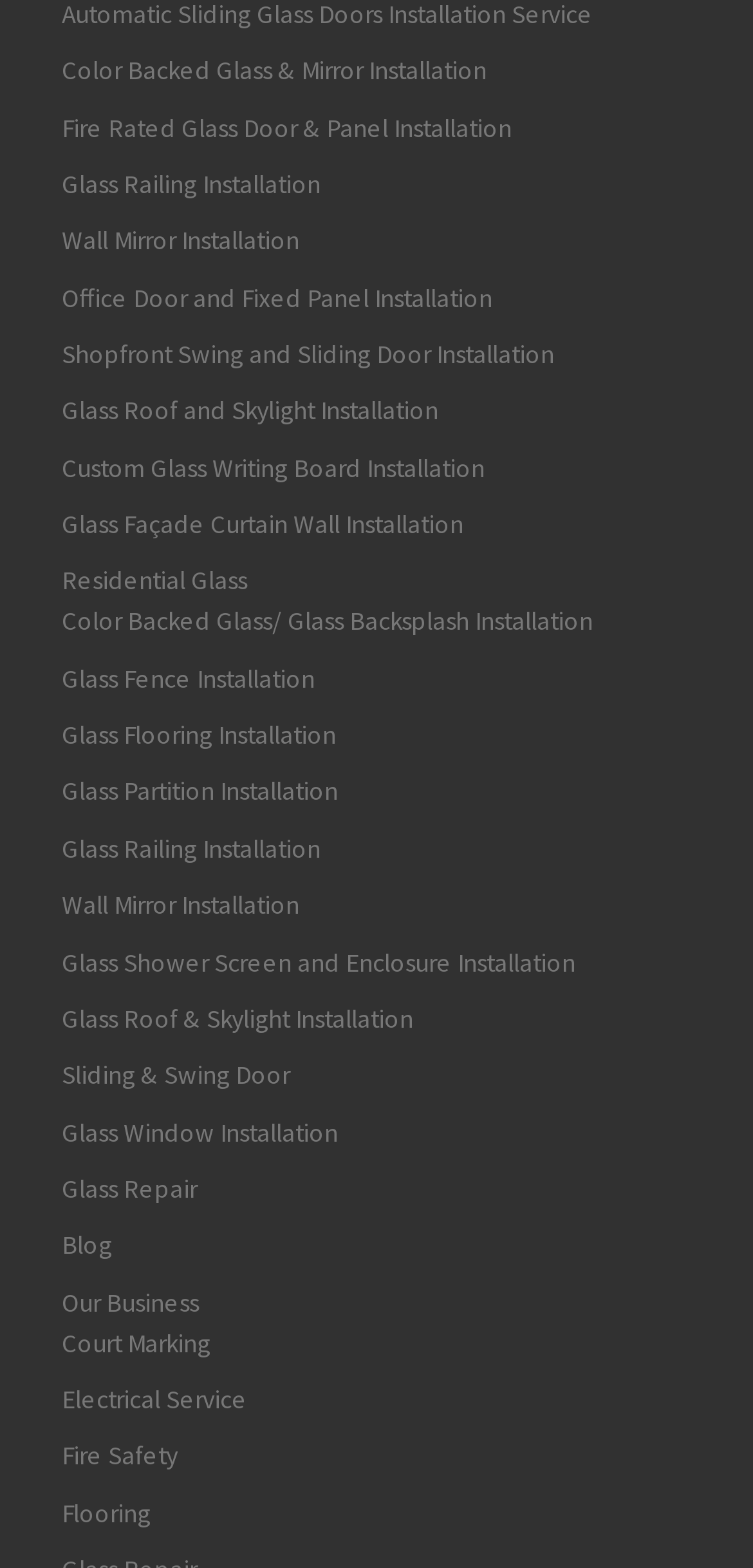Using the element description Fire Safety, predict the bounding box coordinates for the UI element. Provide the coordinates in (top-left x, top-left y, bottom-right x, bottom-right y) format with values ranging from 0 to 1.

[0.082, 0.917, 0.236, 0.943]